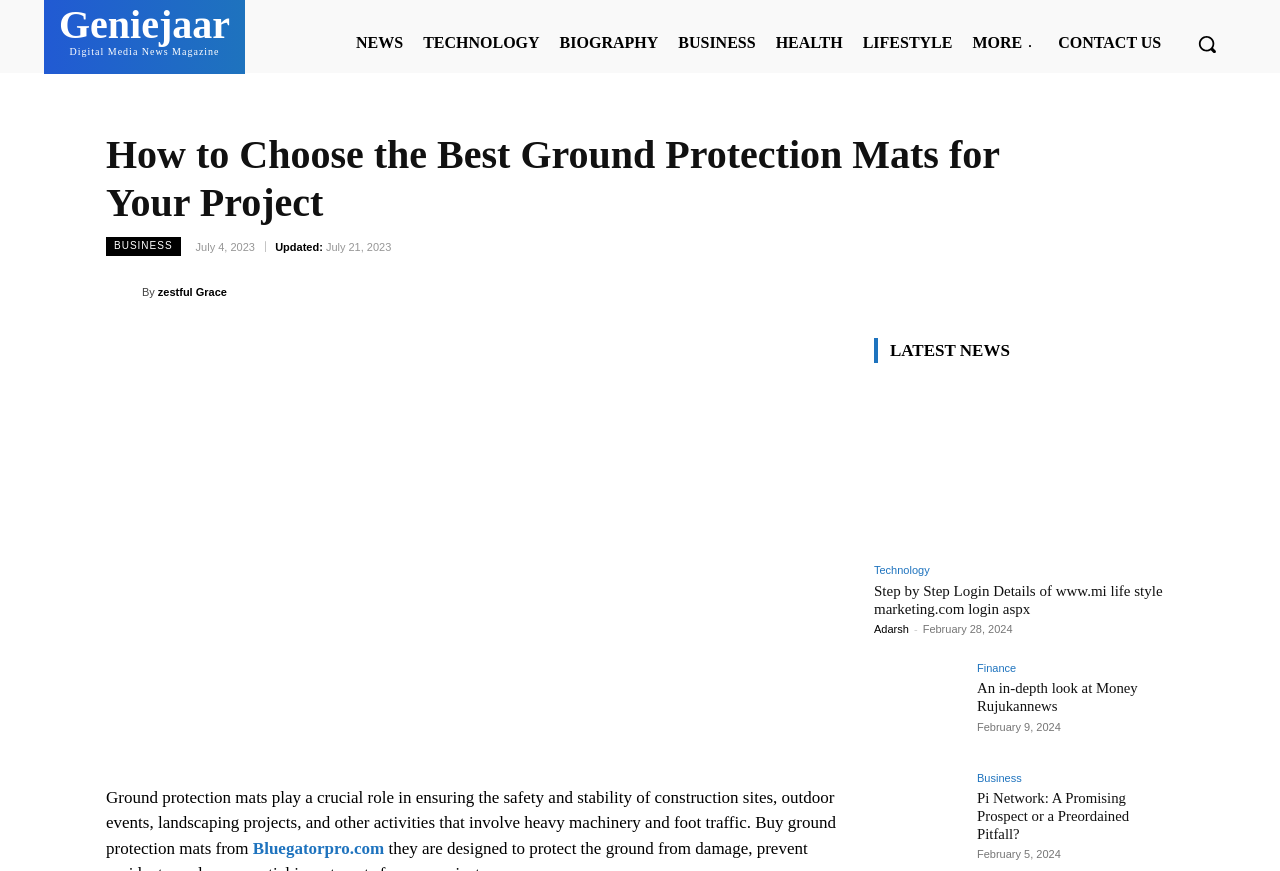From the webpage screenshot, predict the bounding box coordinates (top-left x, top-left y, bottom-right x, bottom-right y) for the UI element described here: Business

[0.083, 0.272, 0.141, 0.294]